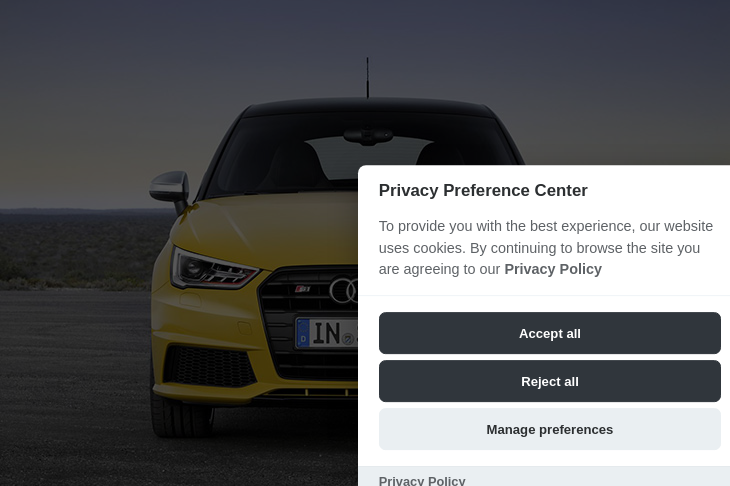Answer the following in one word or a short phrase: 
What is the type of car in the image?

Audi S1 Sportback